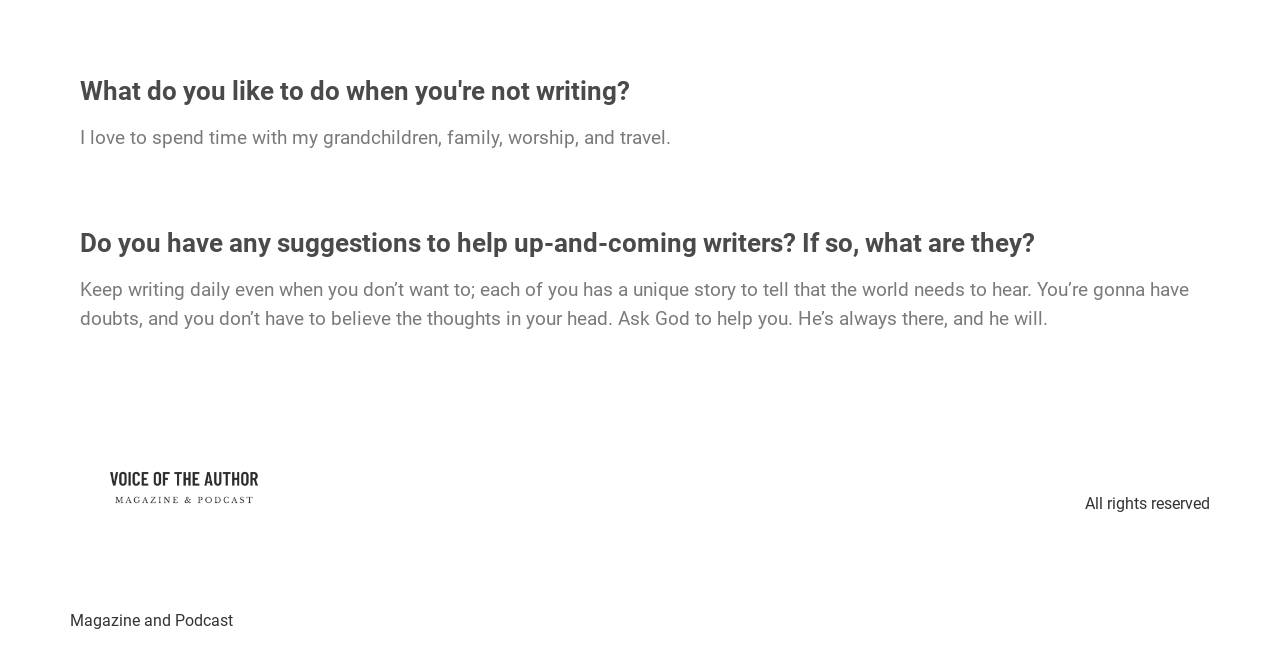Based on the image, provide a detailed response to the question:
How many grandchildren does the author have?

The webpage mentions that the author likes to spend time with their grandchildren, but it does not specify the number of grandchildren.